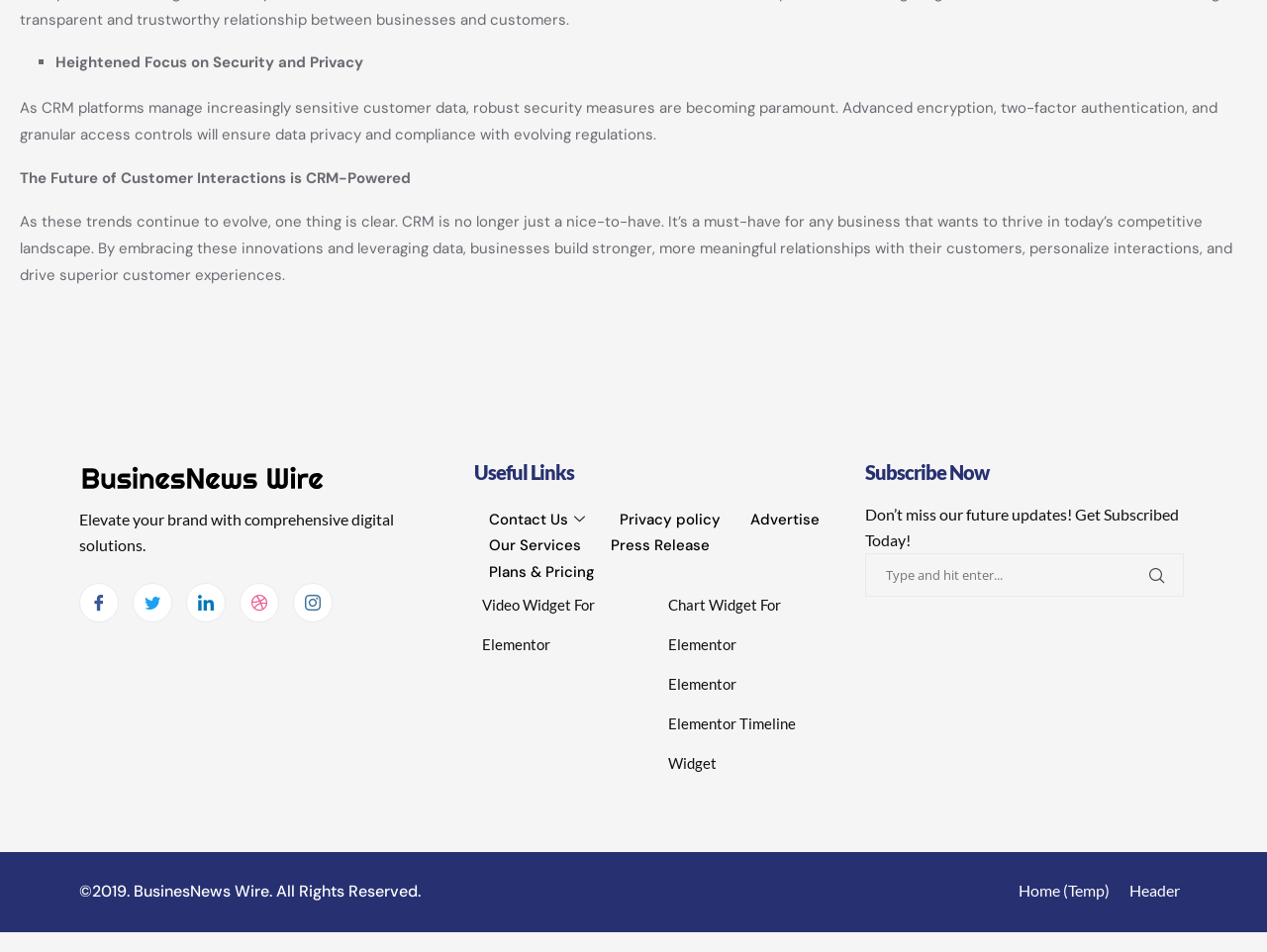Please determine the bounding box coordinates of the element's region to click for the following instruction: "Click on Press Release".

[0.47, 0.559, 0.572, 0.587]